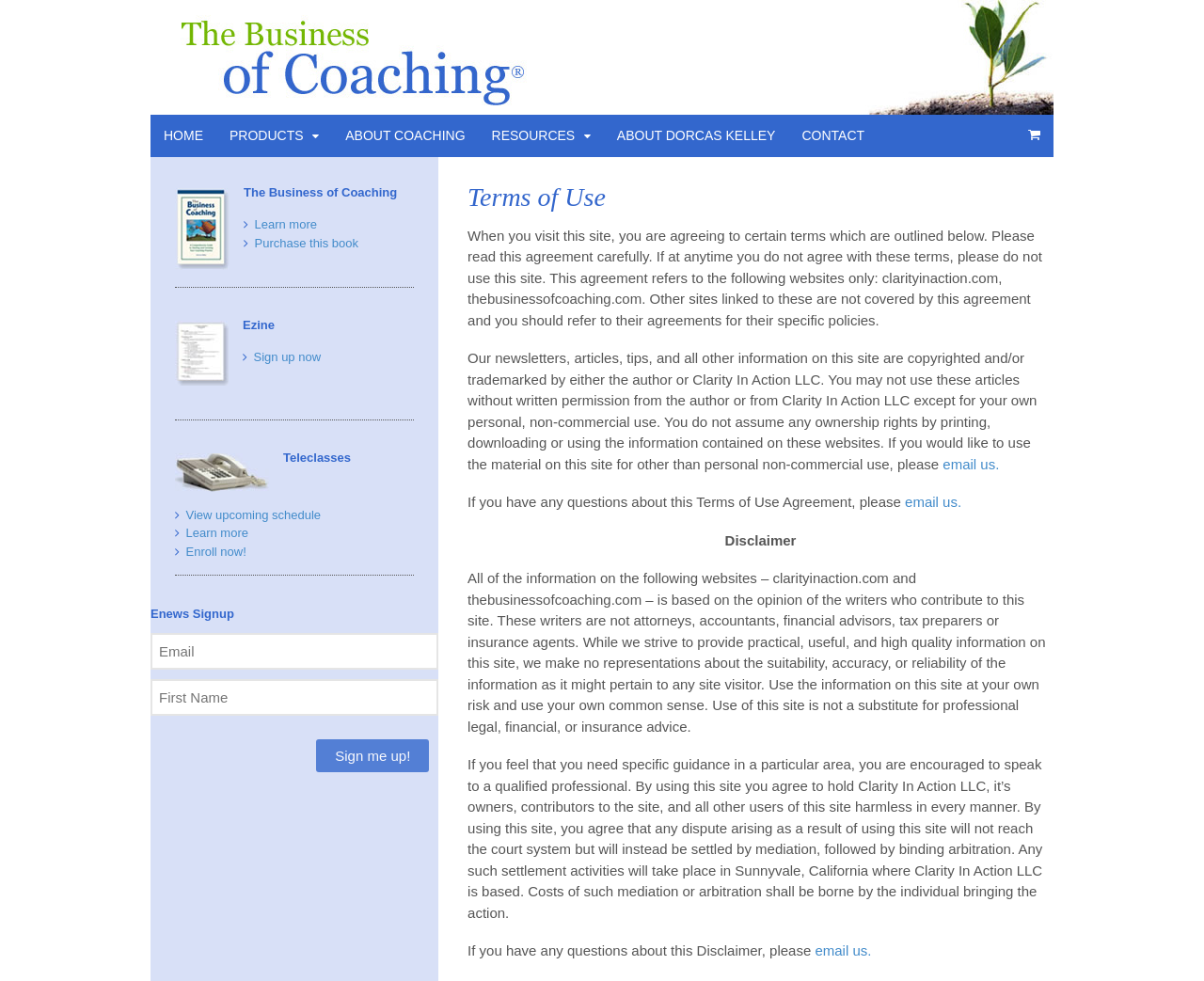Provide a comprehensive description of the webpage.

The webpage is titled "Terms of Use | The Business of Coaching" and has a navigation menu at the top with links to "HOME", "PRODUCTS", "ABOUT COACHING", "RESOURCES", "ABOUT DORCAS KELLEY", and "CONTACT". There is also a search icon on the top right corner.

Below the navigation menu, there is a main article section that takes up most of the page. The article is titled "Terms of Use" and has a brief introduction explaining that by visiting the site, users agree to certain terms outlined below. The terms are divided into several sections, including a copyright and trademark notice, a disclaimer, and a section on settling disputes through mediation and arbitration.

The article also includes several links to "email us" for questions or requests. There are no images within the article section, but there are several icons and images scattered throughout the page, including an image of a telephone and several icons for learning more, purchasing, and signing up.

On the right side of the page, there are several sections promoting different resources, including a book titled "The Business of Coaching", an Ezine, and Teleclasses. Each section has a brief description and links to learn more or sign up.

At the bottom of the page, there is a footer section with an Enews Signup form, where users can enter their information to receive newsletters. There is also a "Sign me up!" button to submit the form.